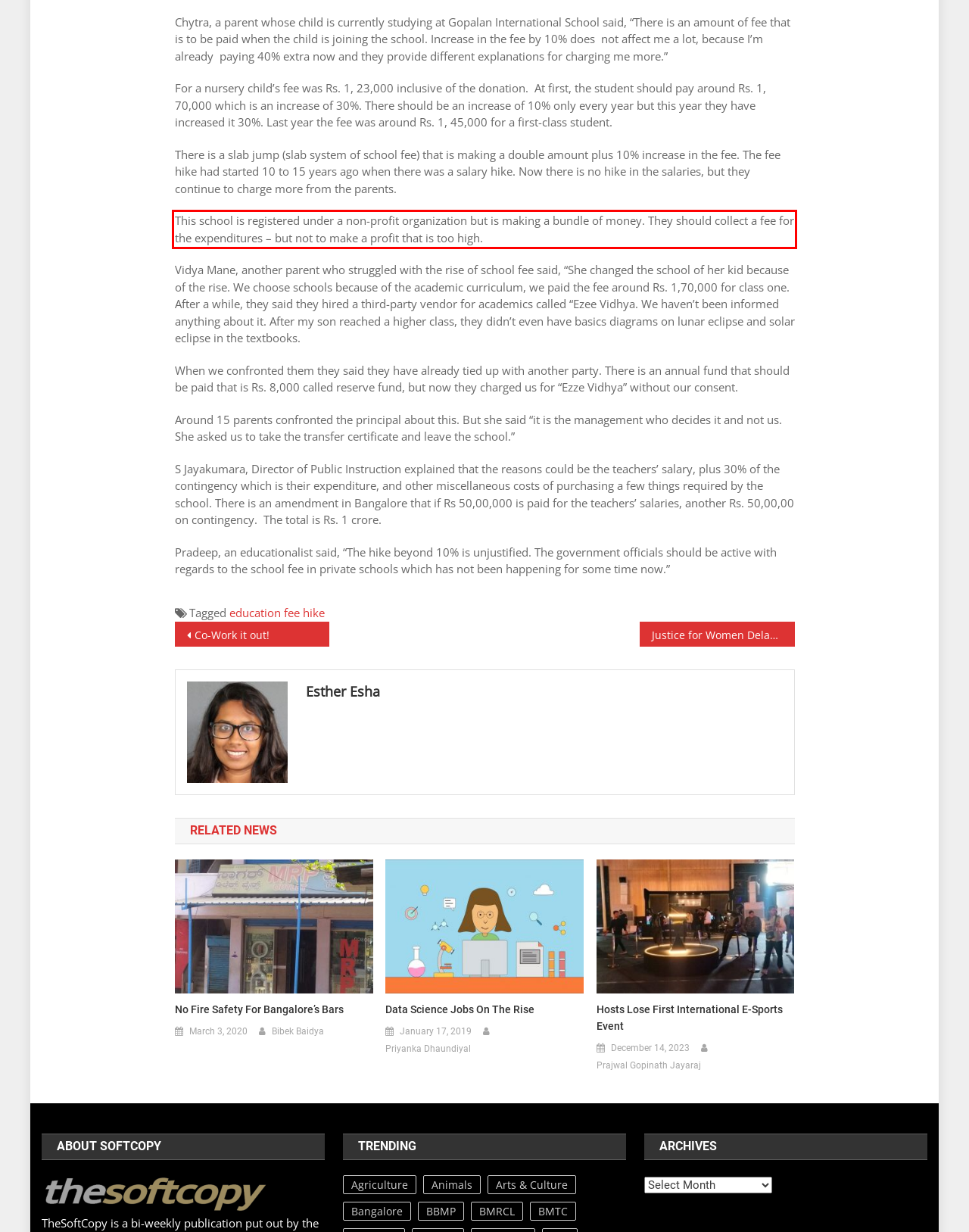You have a screenshot of a webpage with a red bounding box. Identify and extract the text content located inside the red bounding box.

This school is registered under a non-profit organization but is making a bundle of money. They should collect a fee for the expenditures – but not to make a profit that is too high.